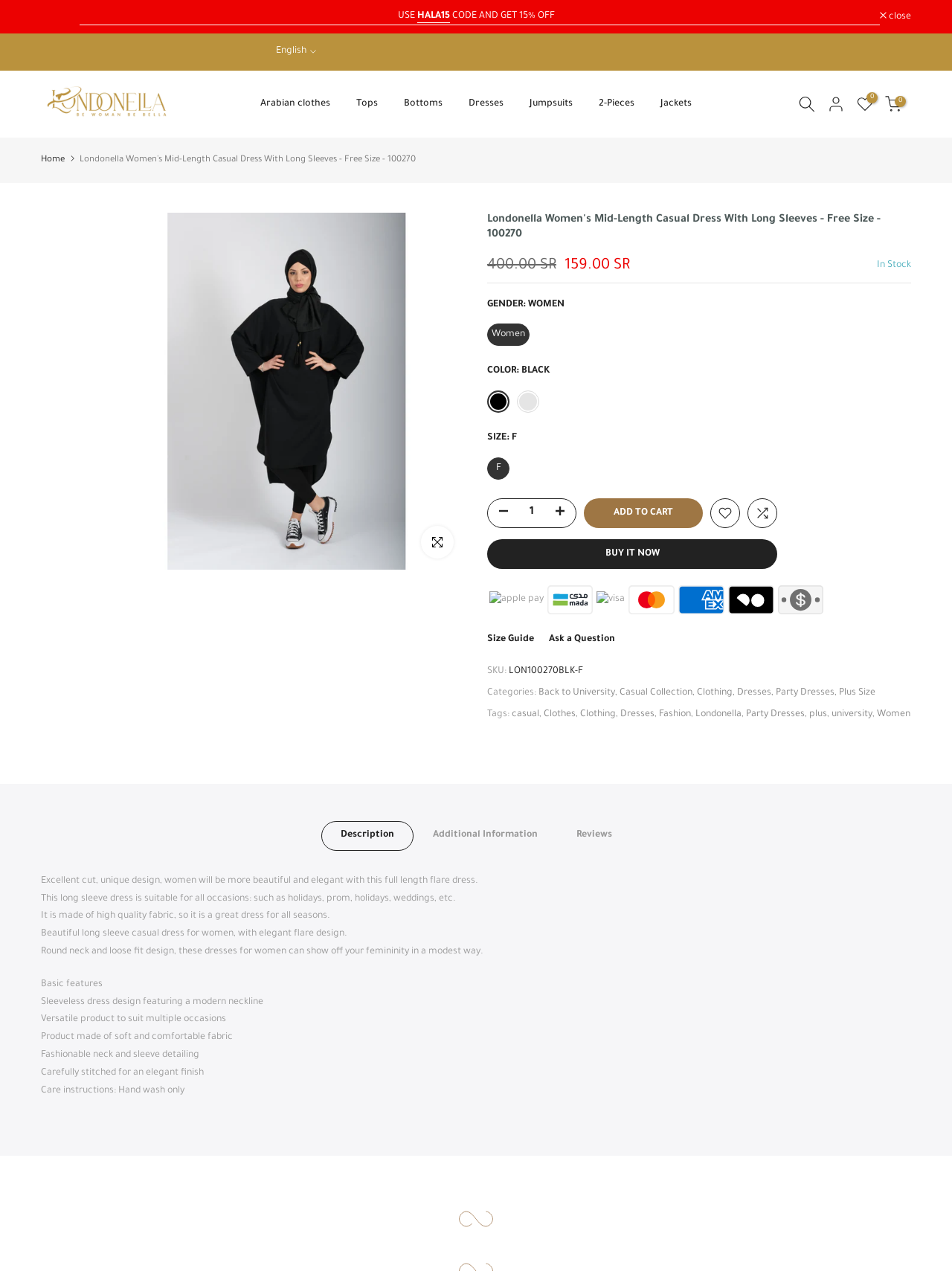Generate a comprehensive description of the webpage.

This webpage is an e-commerce product page for a women's mid-length casual dress with long sleeves. At the top of the page, there is a large image of the dress, with a "Click to enlarge" button below it. Above the image, there are several links, including "Announcement", "LONDONELLA", and "Arabian clothes", "Tops", "Bottoms", "Dresses", "Jumpsuits", "2-Pieces", and "Jackets". 

On the top right corner, there are two buttons, "close" and "English", and a link "LONDONELLA" with an image. Below the image, there is a heading that displays the product name, "Londonella Women's Mid-Length Casual Dress With Long Sleeves - Free Size - 100270". 

To the right of the product name, there is a section displaying the original price, "400.00 SR", and the discounted price, "159.00 SR". Below this section, there is a "In Stock" label. 

Further down the page, there are several sections displaying product details, including "GENDER: WOMEN", "COLOR: BLACK", and "SIZE: F". There are also buttons to select the size and quantity, as well as an "ADD TO CART" and "BUY IT NOW" button. 

Below the product details, there are several payment method logos, including "apple pay", "mada", "visa", "master", "american express", "tamara", and "cash". There are also links to "Size Guide" and "Ask a Question". 

The page also displays the product's SKU, categories, and tags. The categories include "Back to University", "Casual Collection", "Clothing", "Dresses", "Party Dresses", and "Plus Size". The tags include "casual", "Clothes", "Clothing", "Dresses", "Fashion", "Londonella", "Party Dresses", "plus", "university", and "Women". 

At the bottom of the page, there are three links: "Description", "Additional Information", and "Reviews".